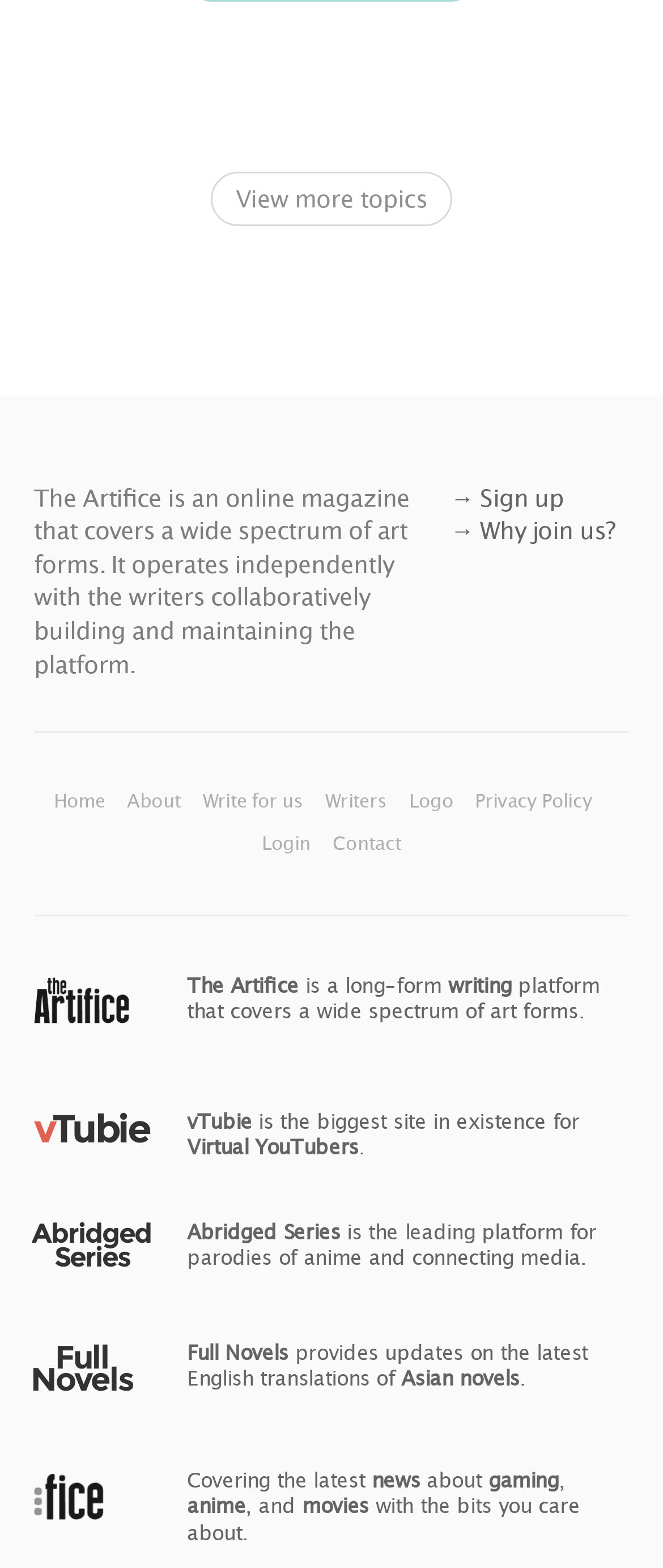What type of content does the 'Full Novels' link provide?
Give a single word or phrase answer based on the content of the image.

English translations of Asian novels